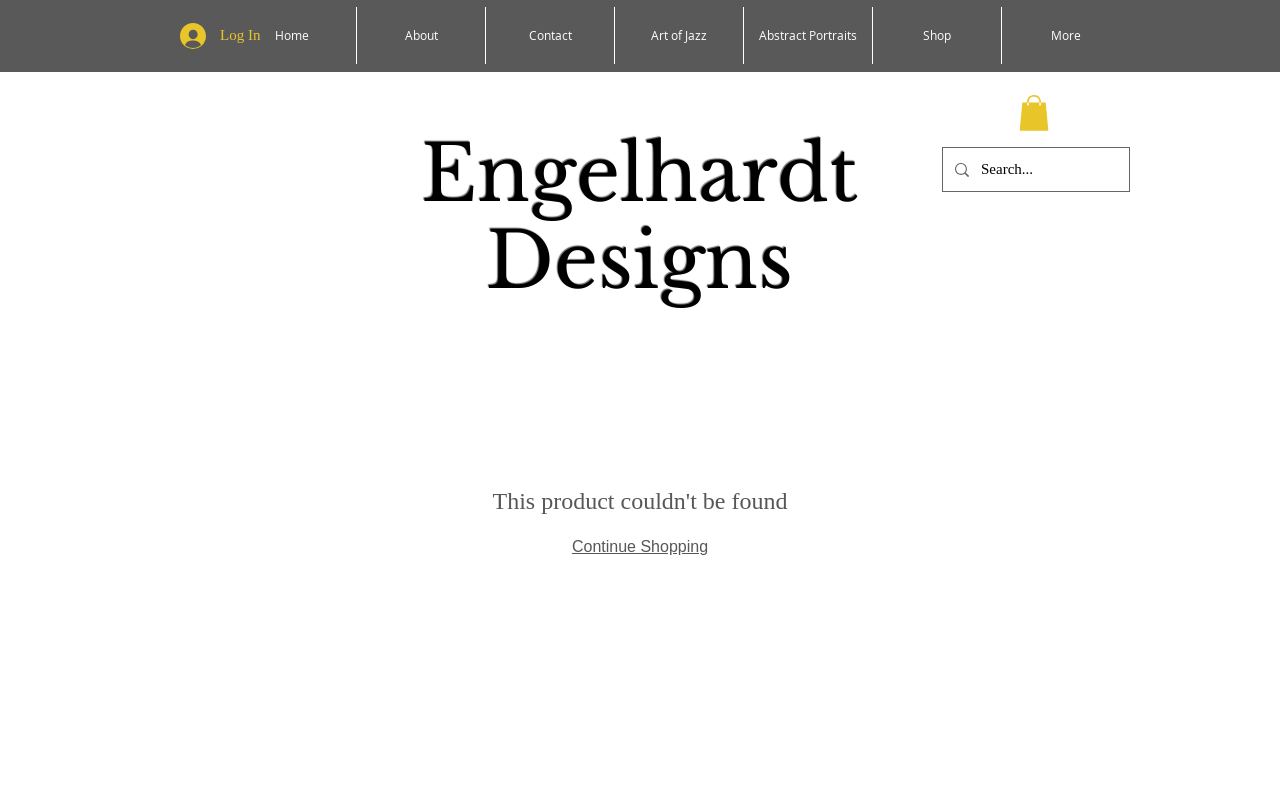Determine the bounding box for the described UI element: "Contact".

[0.38, 0.009, 0.48, 0.08]